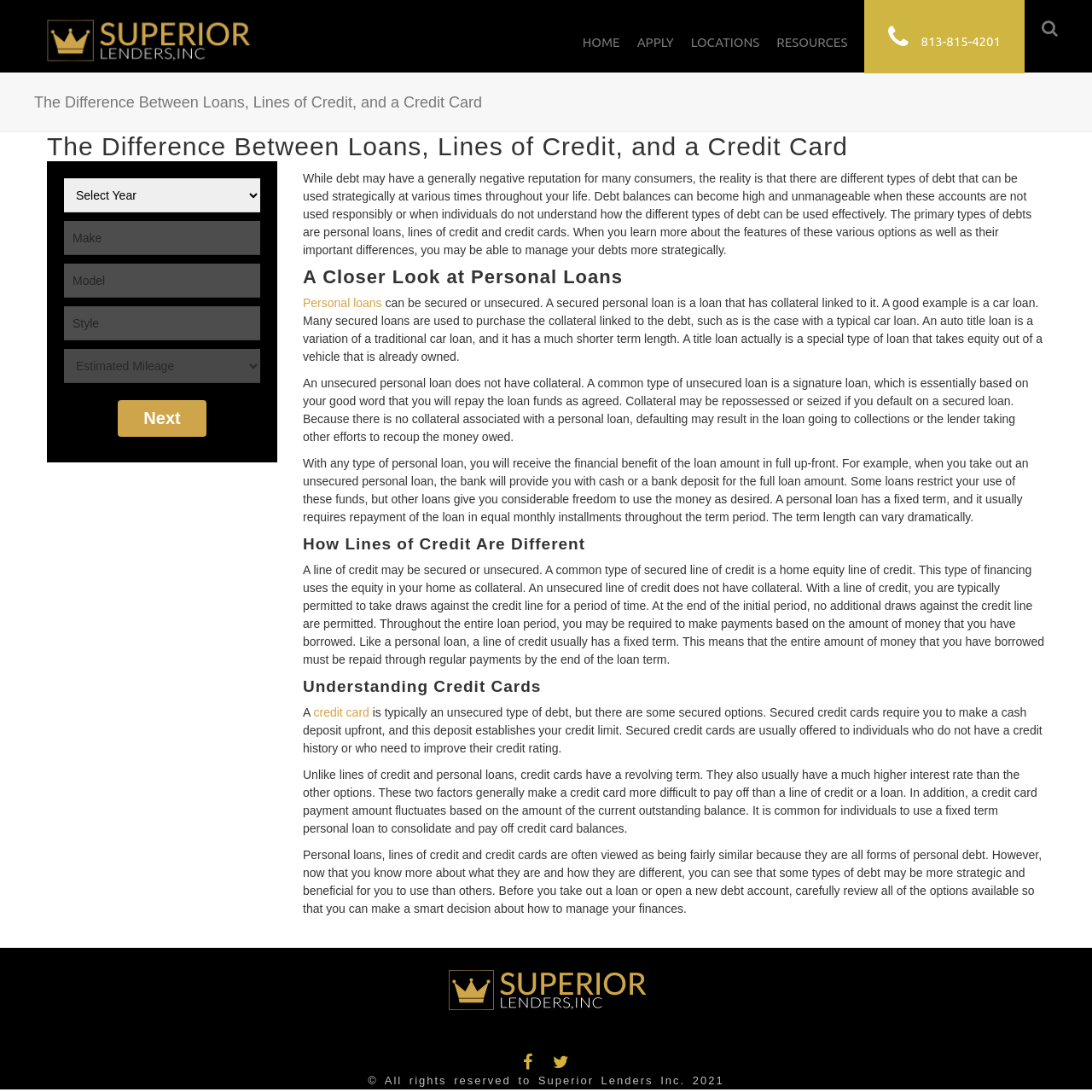Extract the bounding box of the UI element described as: "APPLY".

[0.583, 0.032, 0.617, 0.045]